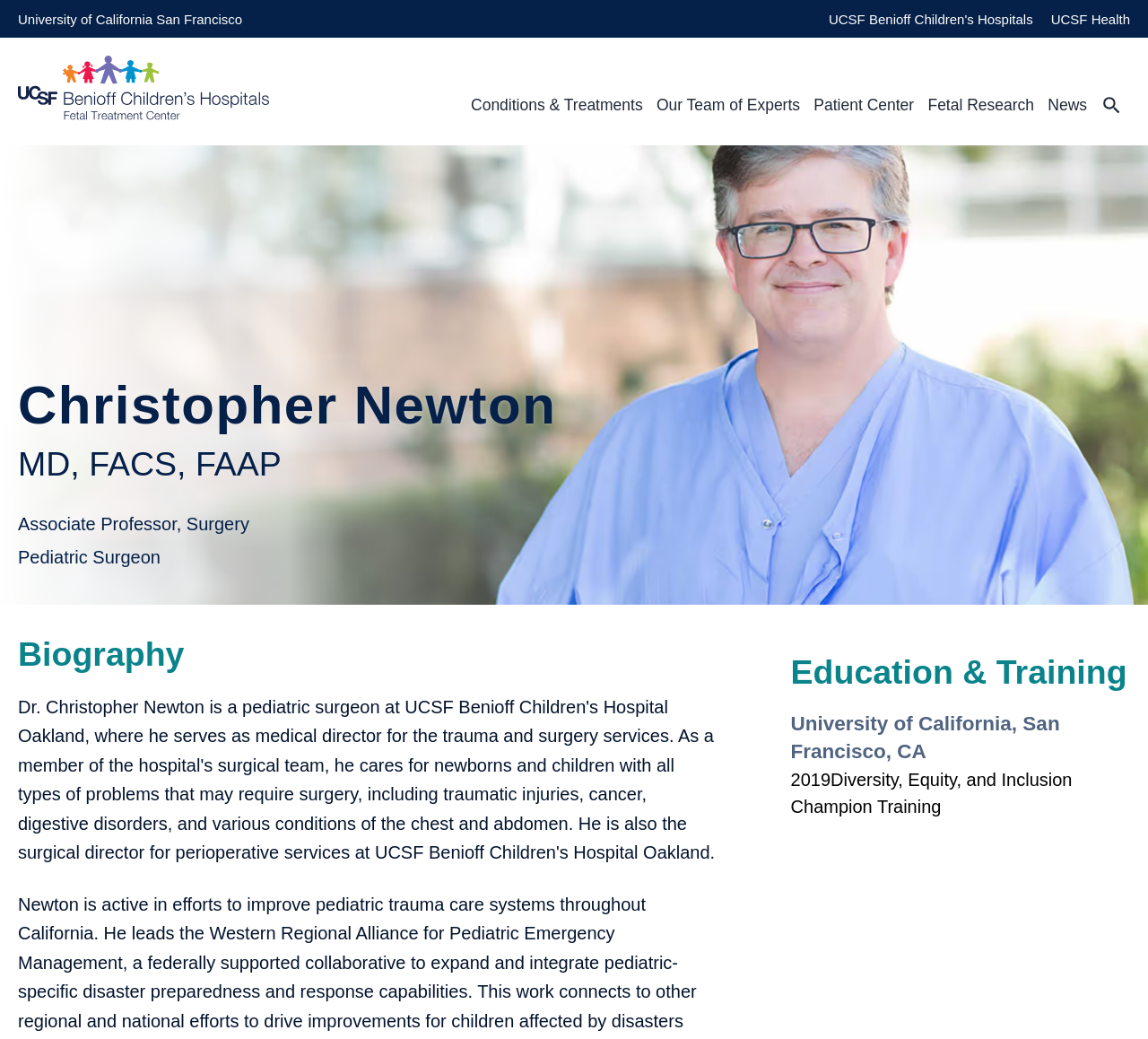Pinpoint the bounding box coordinates of the element to be clicked to execute the instruction: "Visit the website 'yazdgift.com'".

None